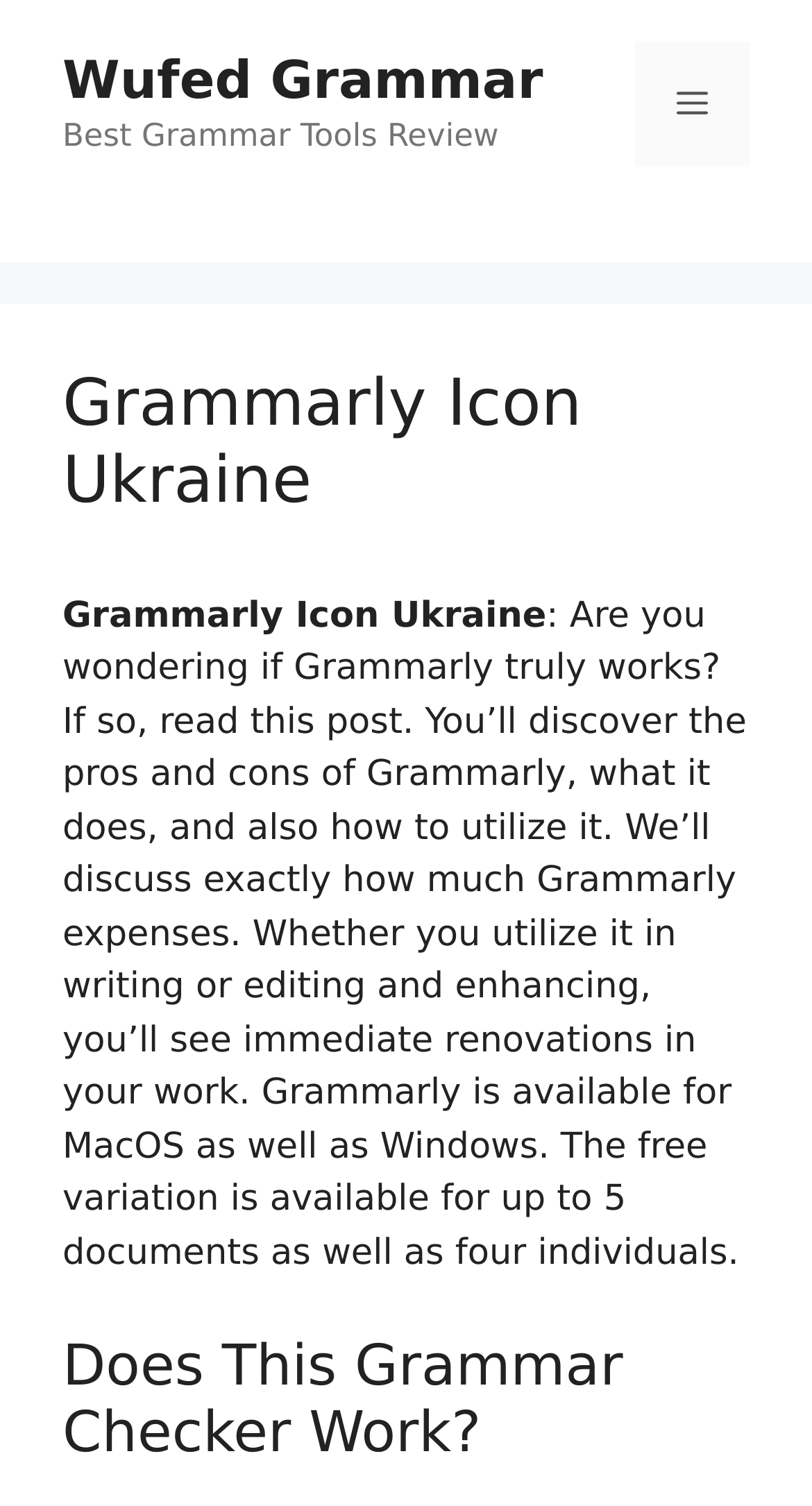Respond to the question below with a concise word or phrase:
What are the two operating systems that Grammarly is available for?

MacOS and Windows